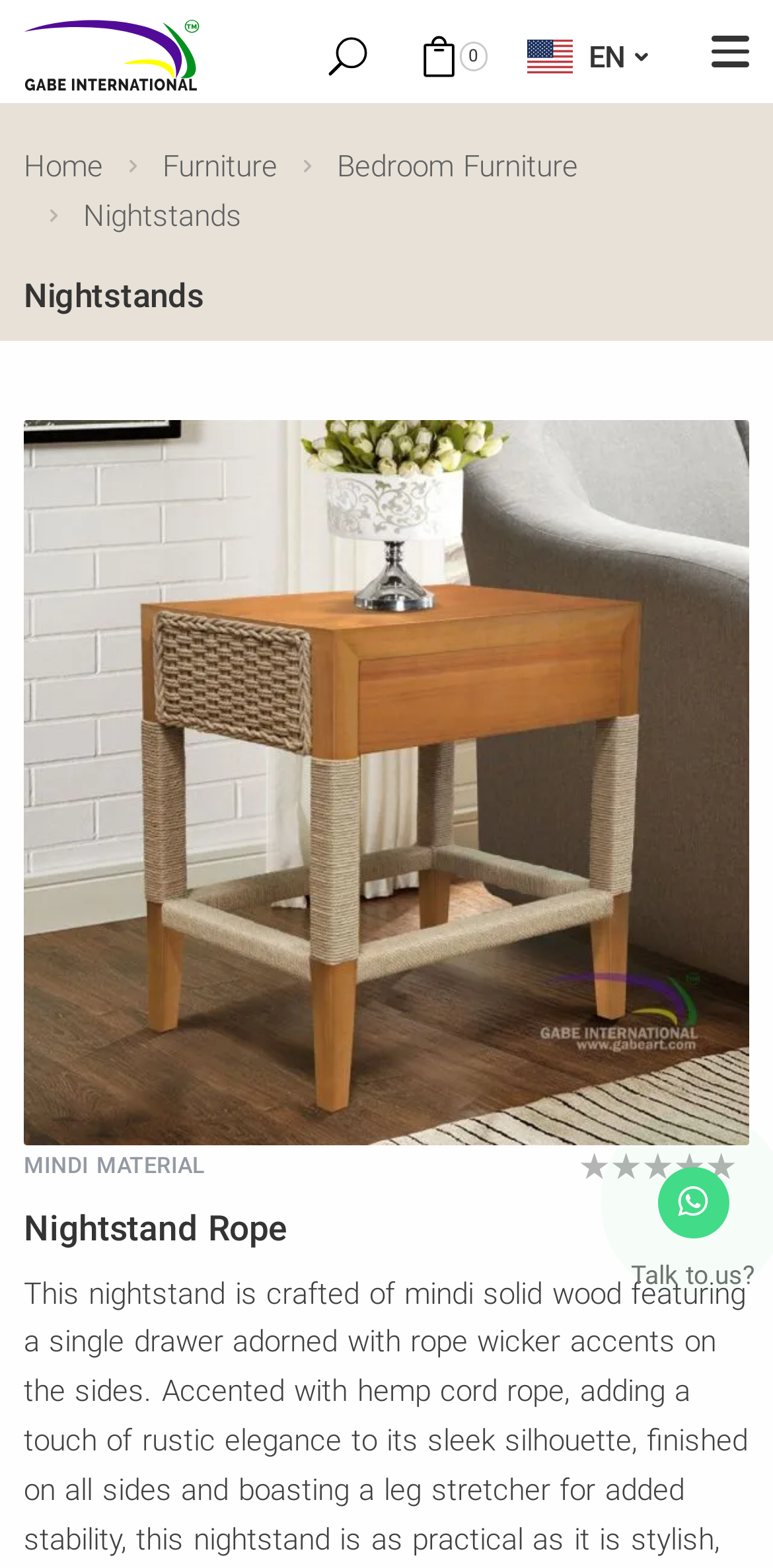What is the name of the nightstand product?
Please answer the question as detailed as possible based on the image.

The name of the nightstand product can be found in the figure element, which contains a link with the text 'Solid Wood Nightstand - Rope Accent Legs' and an accompanying image.